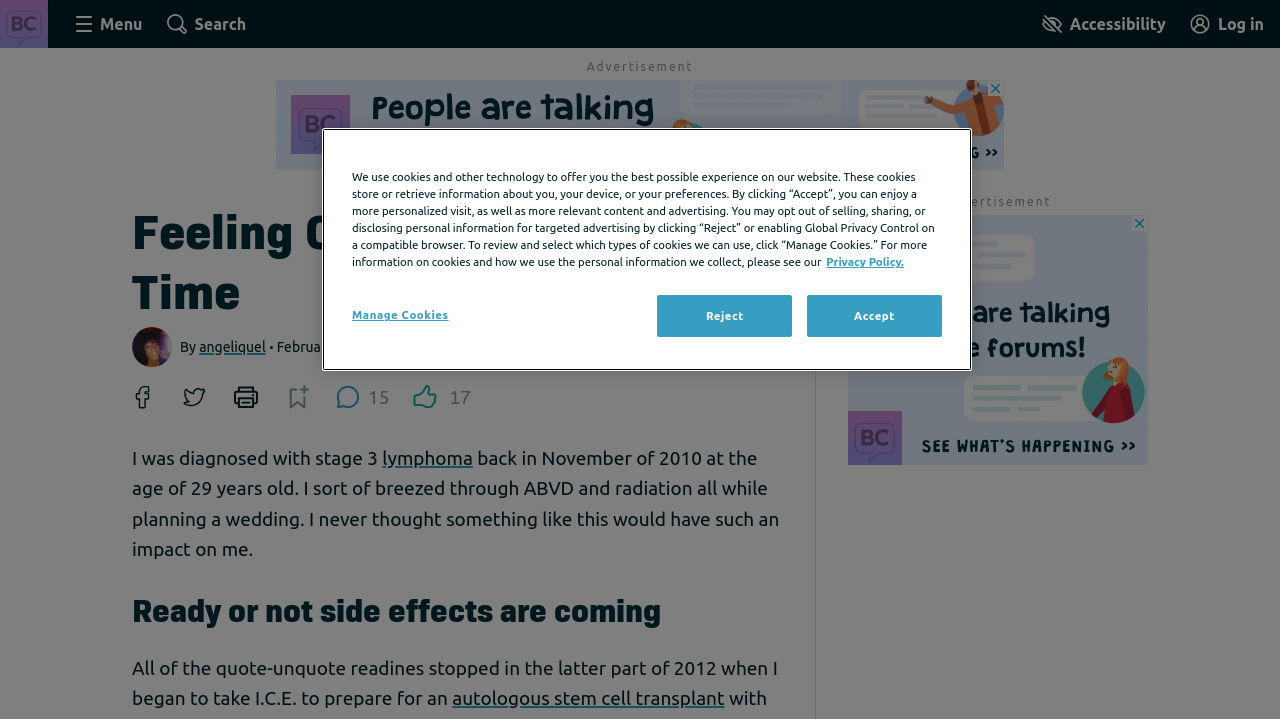Offer an extensive depiction of the webpage and its key elements.

This webpage is about a personal blog post titled "Feeling Old Way Before My Time" on Blood-Cancer.com. At the top, there is a navigation menu with buttons for site navigation, site-wide search, accessibility tools, and site login. To the left of the navigation menu, there is a logo image of Blood-Cancer.com.

Below the navigation menu, there is a heading with the title of the blog post, followed by the author's avatar image and name, "angeliquel", with a timestamp of February 6, 2020, and a reading time of 2 minutes. There are also social media sharing buttons and a print page button.

The main content of the blog post starts with a brief introduction, where the author shares their experience of being diagnosed with stage 3 lymphoma at the age of 29. The text continues to describe their journey, including undergoing treatment and planning a wedding.

The blog post is divided into sections, with headings such as "Ready or not side effects are coming". There are also links to related topics, such as "autologous stem cell transplant".

On the right side of the page, there are two advertisements, one above the other. At the bottom of the page, there is a cookie banner with a privacy policy alert dialog, where users can choose to accept, reject, or manage cookies.

Overall, the webpage has a simple and clean layout, with a focus on the blog post content and easy navigation.